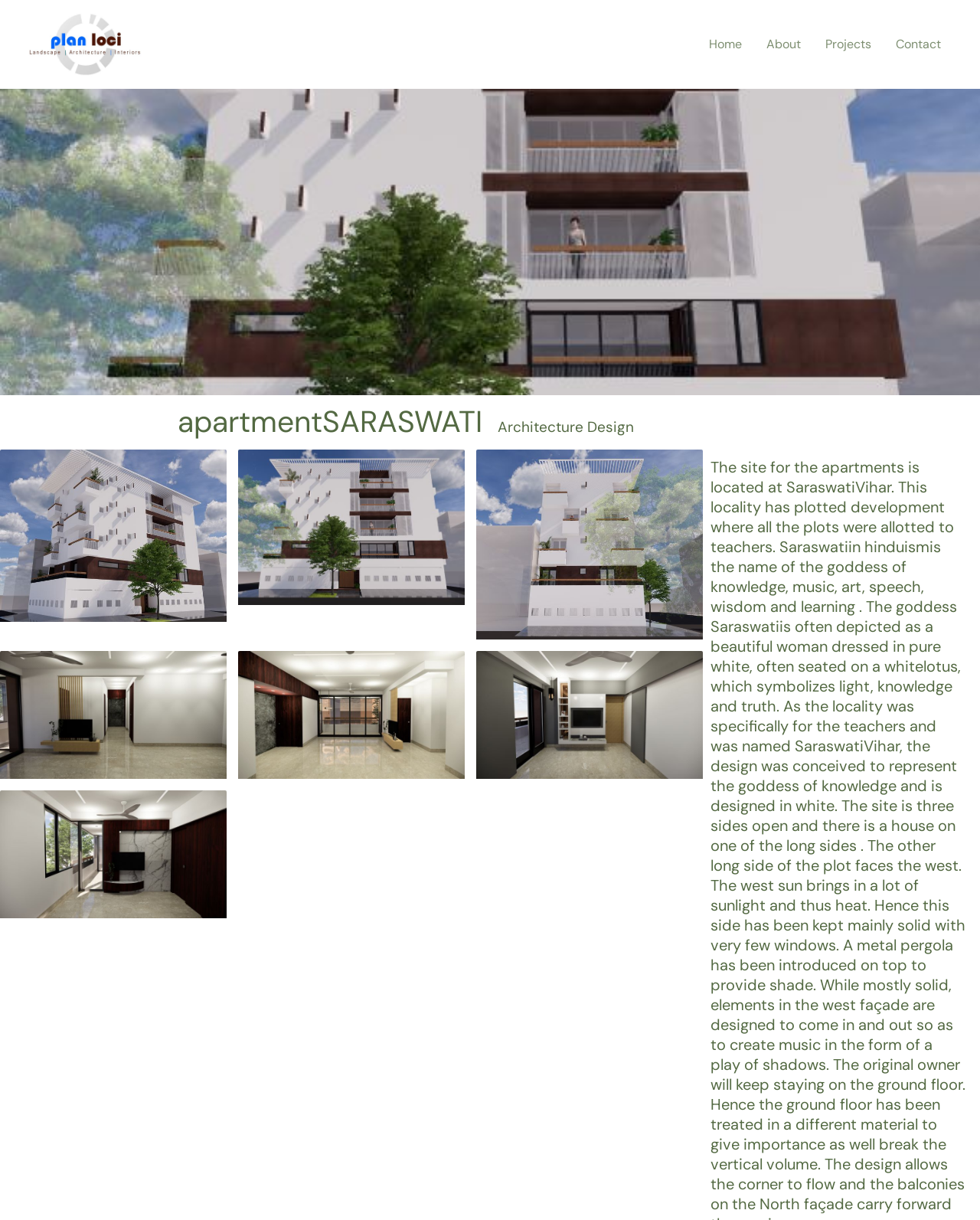Based on the description "alt="plan loci"", find the bounding box of the specified UI element.

[0.027, 0.029, 0.145, 0.042]